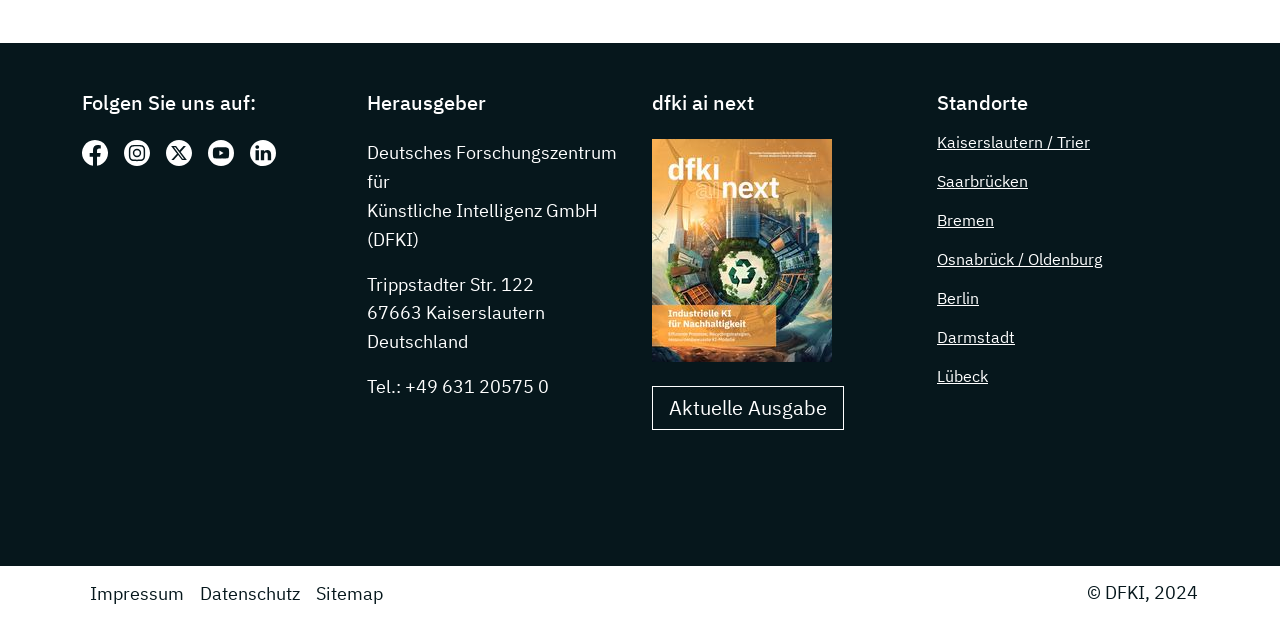How many locations are listed?
Based on the image content, provide your answer in one word or a short phrase.

7